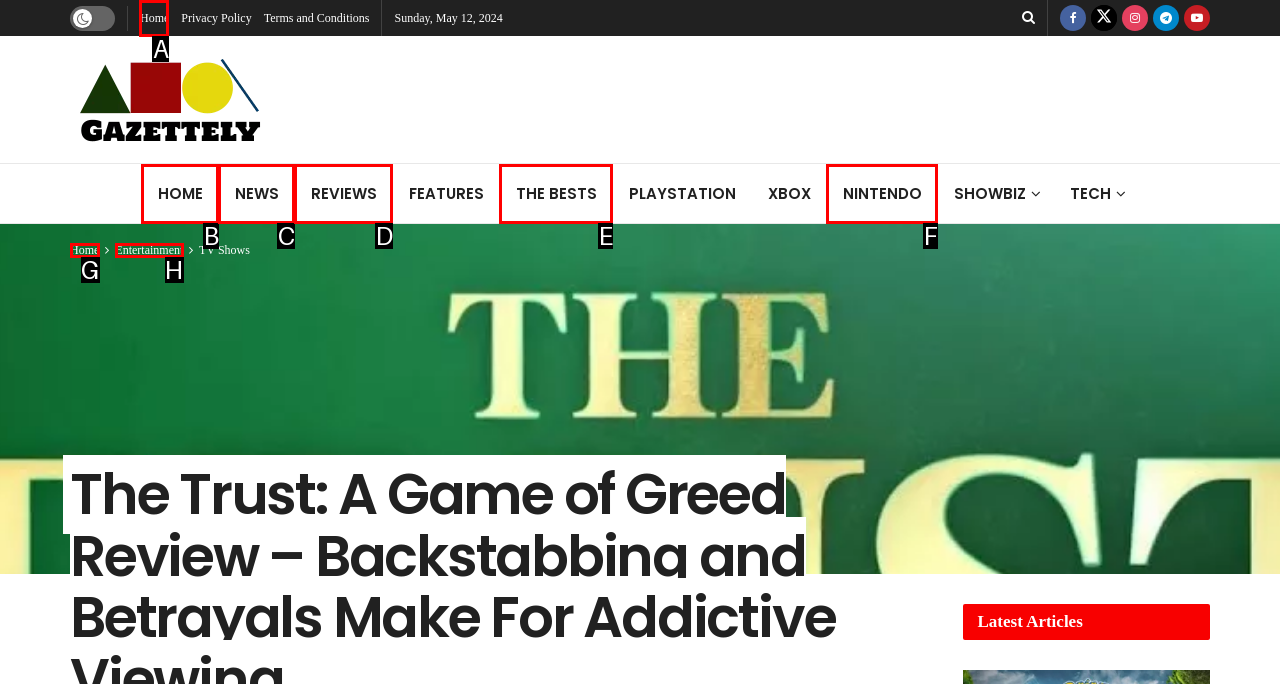Identify the HTML element I need to click to complete this task: go to home page Provide the option's letter from the available choices.

A